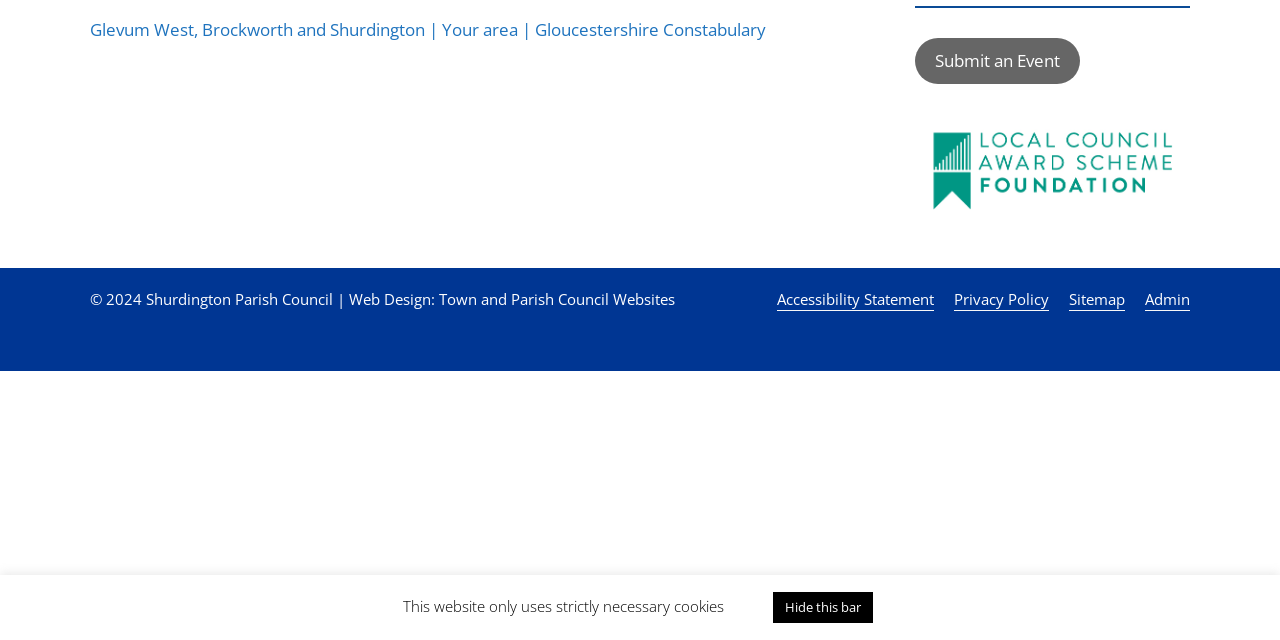Identify the bounding box for the given UI element using the description provided. Coordinates should be in the format (top-left x, top-left y, bottom-right x, bottom-right y) and must be between 0 and 1. Here is the description: Town and Parish Council Websites

[0.343, 0.451, 0.527, 0.482]